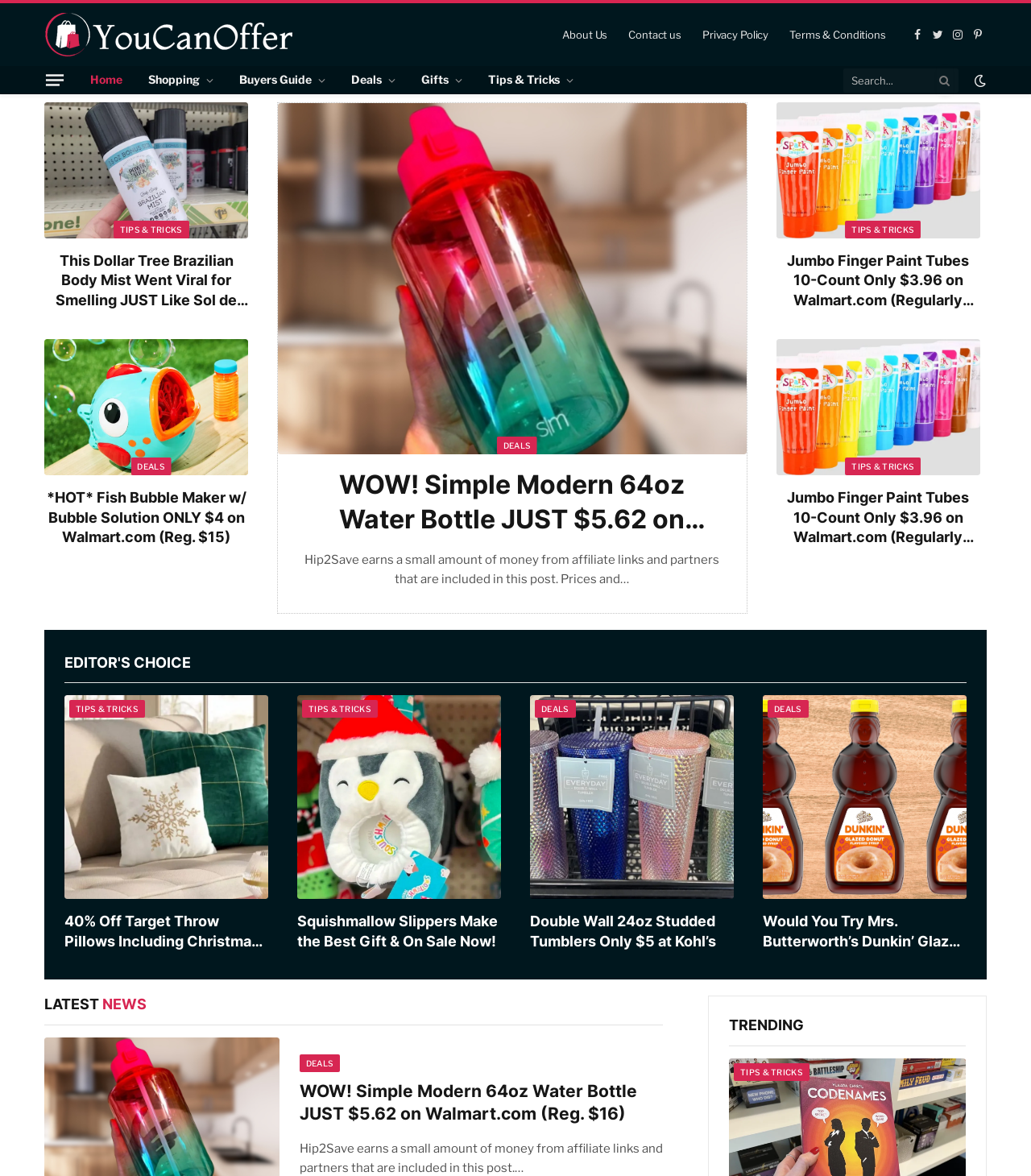Please locate the bounding box coordinates of the element that needs to be clicked to achieve the following instruction: "Search for something". The coordinates should be four float numbers between 0 and 1, i.e., [left, top, right, bottom].

[0.818, 0.058, 0.93, 0.078]